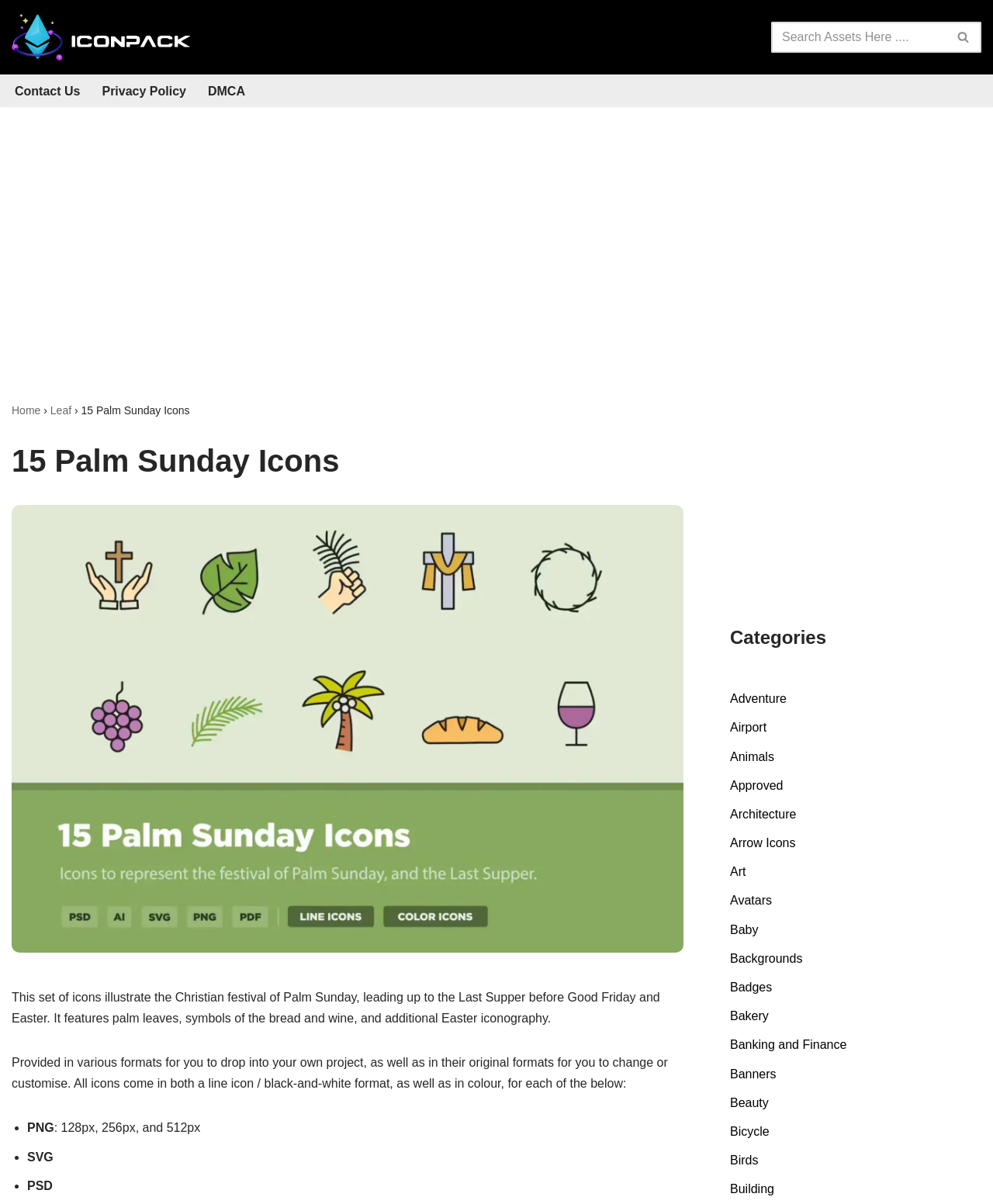What is the theme of the icons?
Based on the visual, give a brief answer using one word or a short phrase.

Christian festival of Palm Sunday